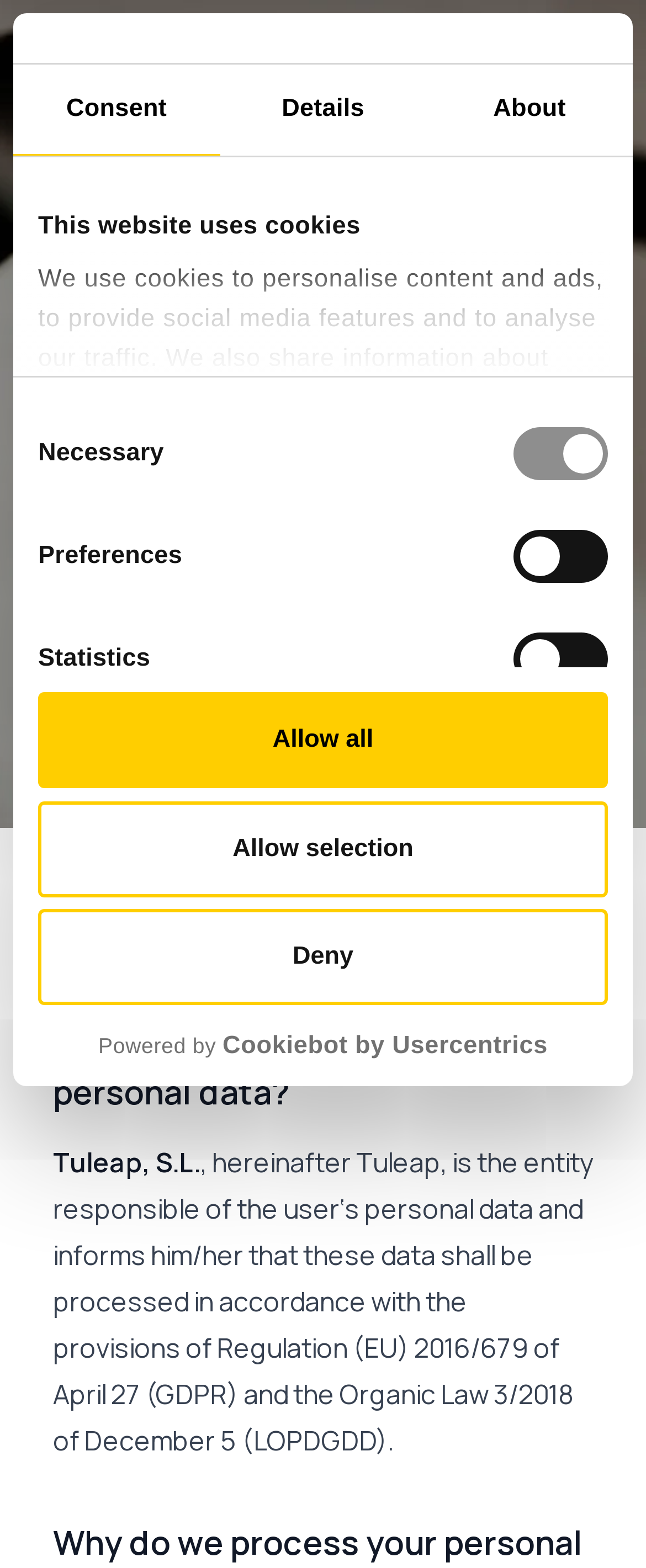Determine the bounding box coordinates of the clickable area required to perform the following instruction: "Click the 'Allow all' button". The coordinates should be represented as four float numbers between 0 and 1: [left, top, right, bottom].

[0.059, 0.441, 0.941, 0.503]